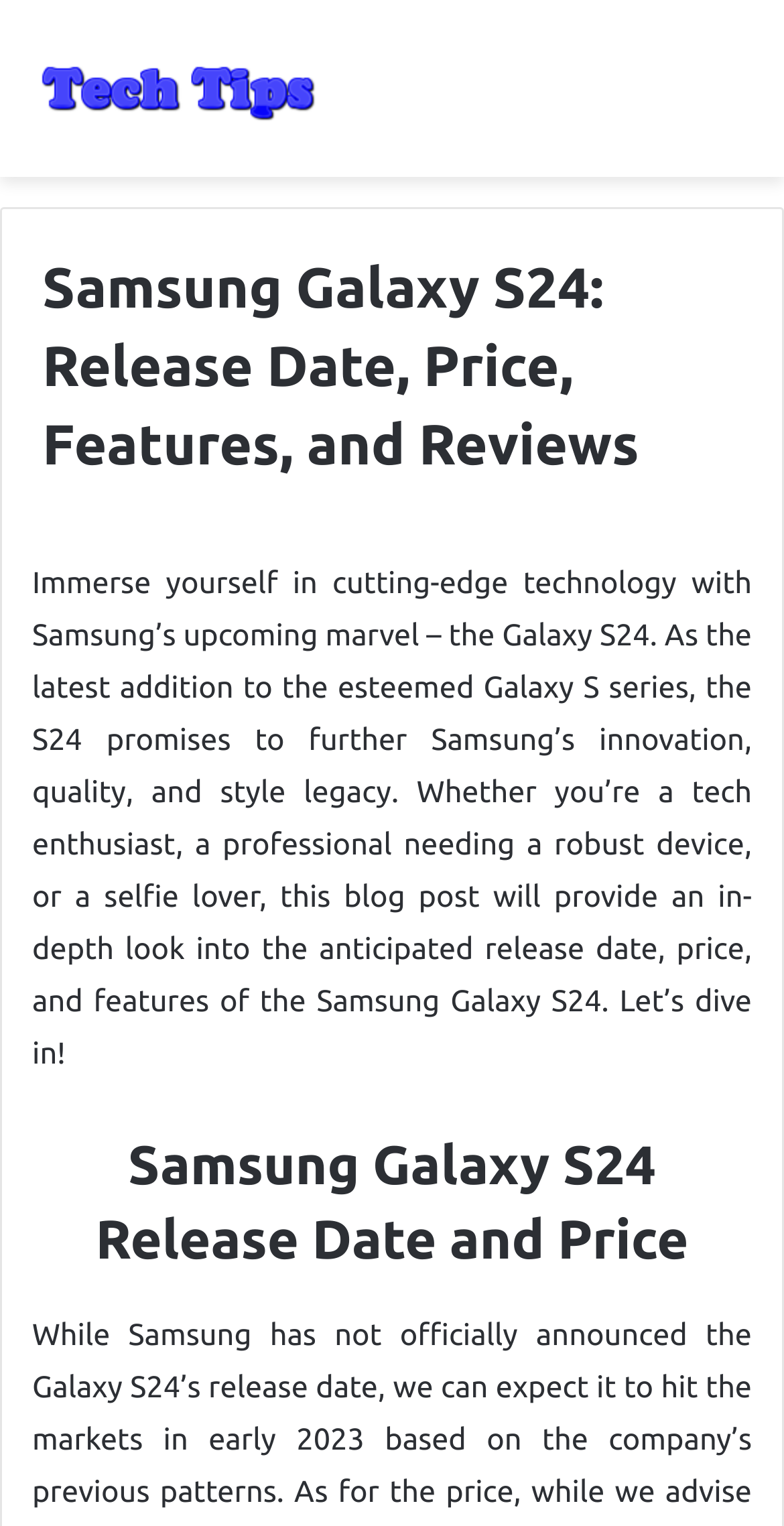Provide the text content of the webpage's main heading.

Samsung Galaxy S24: Release Date, Price, Features, and Reviews